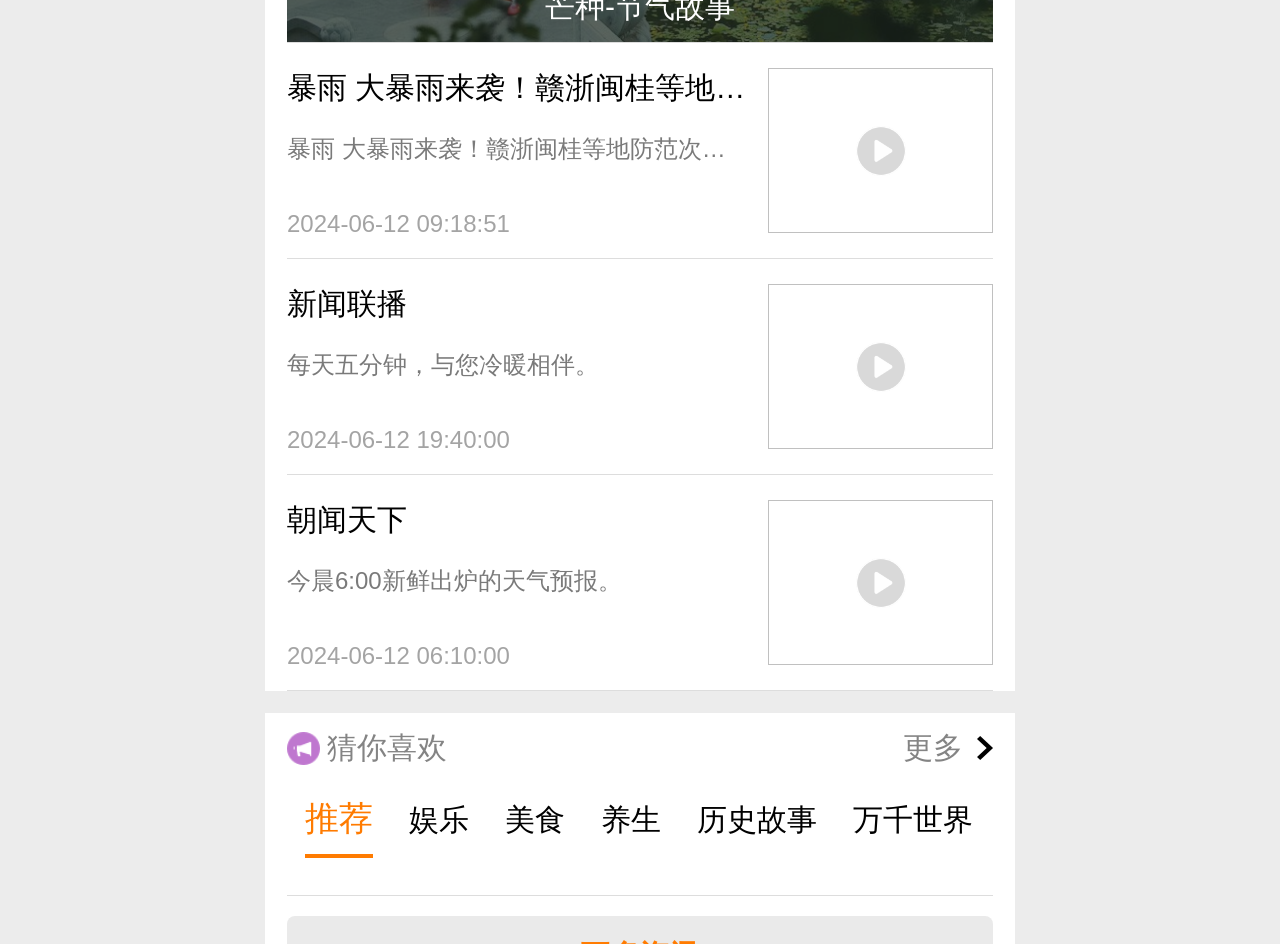Determine the coordinates of the bounding box for the clickable area needed to execute this instruction: "check the sports news".

[0.788, 0.831, 0.835, 0.91]